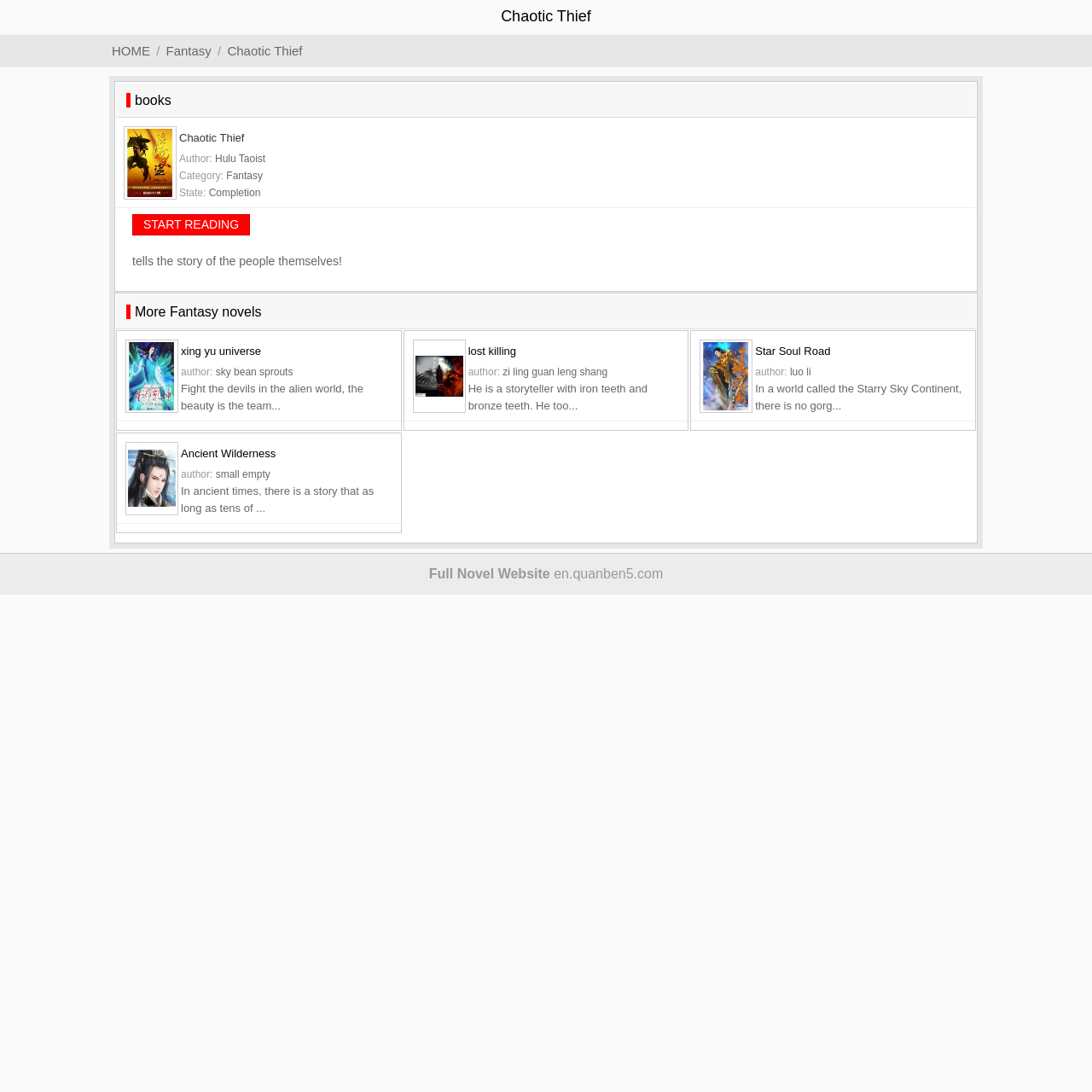Please specify the bounding box coordinates of the area that should be clicked to accomplish the following instruction: "Start reading 'Chaotic Thief'". The coordinates should consist of four float numbers between 0 and 1, i.e., [left, top, right, bottom].

[0.121, 0.196, 0.229, 0.216]